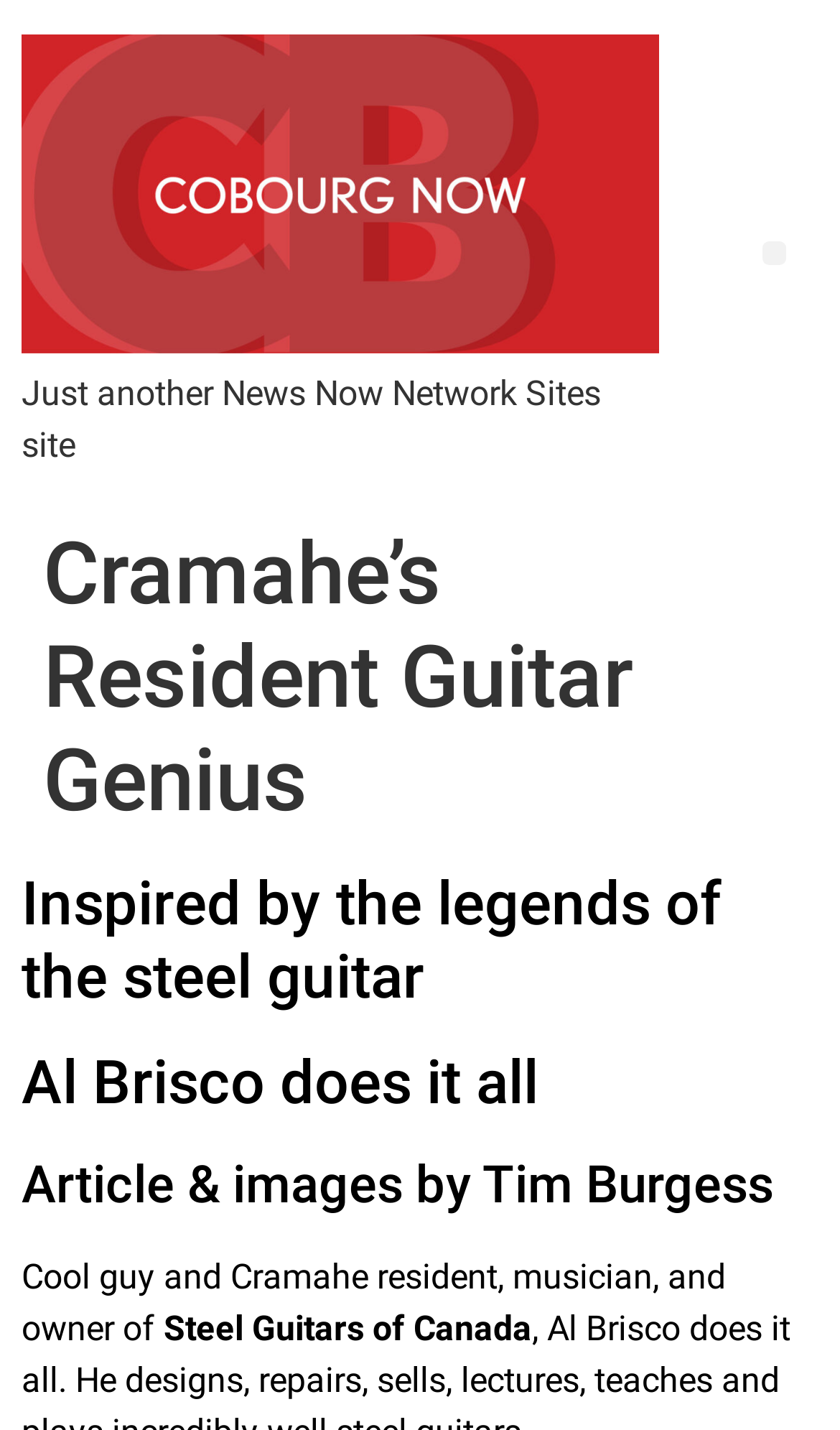What type of guitar is mentioned in the article?
Provide a detailed answer to the question, using the image to inform your response.

I found the answer by reading the heading 'Inspired by the legends of the steel guitar' which suggests that the article is about steel guitars.